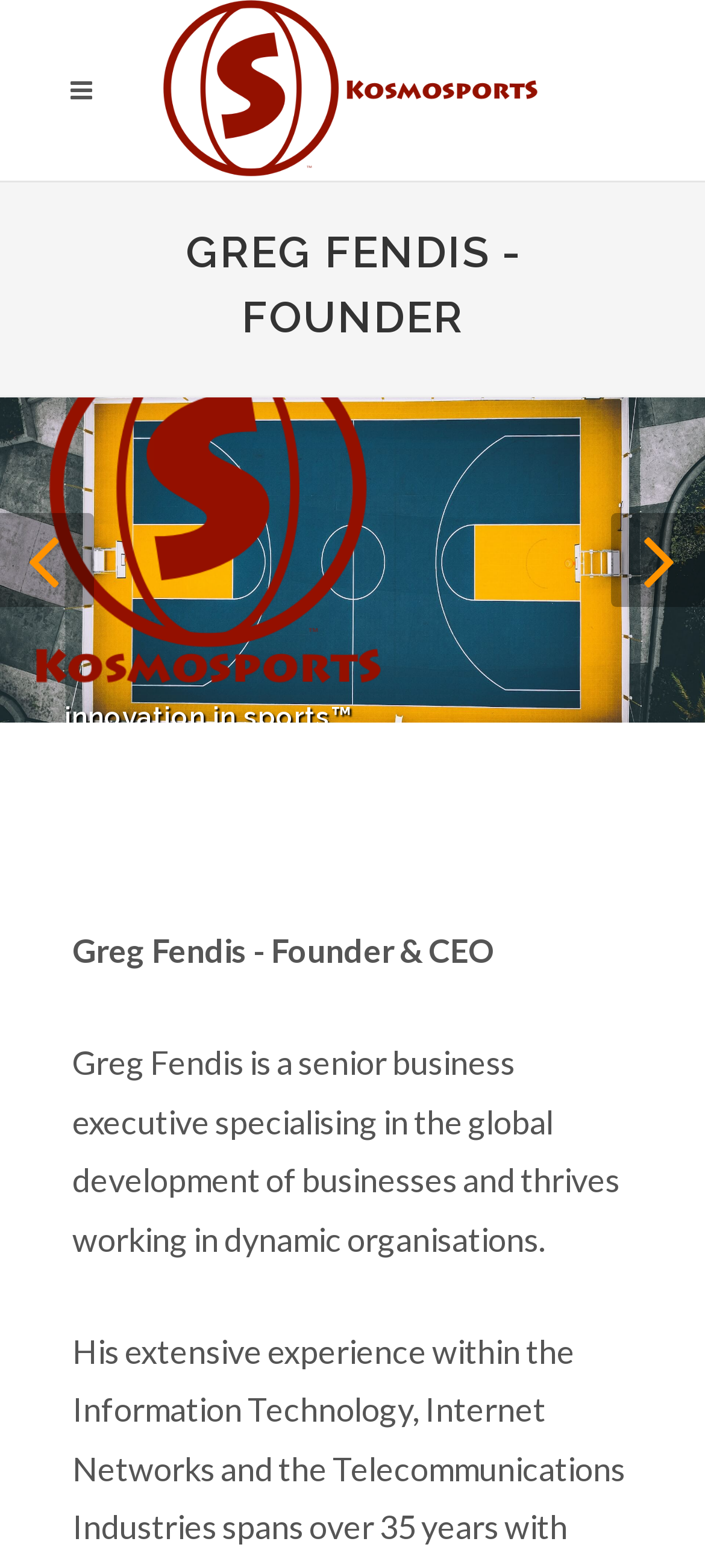Can you look at the image and give a comprehensive answer to the question:
What is the company name?

The company name can be inferred from the logo images and the heading 'innovation in sports™' which is repeated multiple times, suggesting that it is a key part of the company's brand.